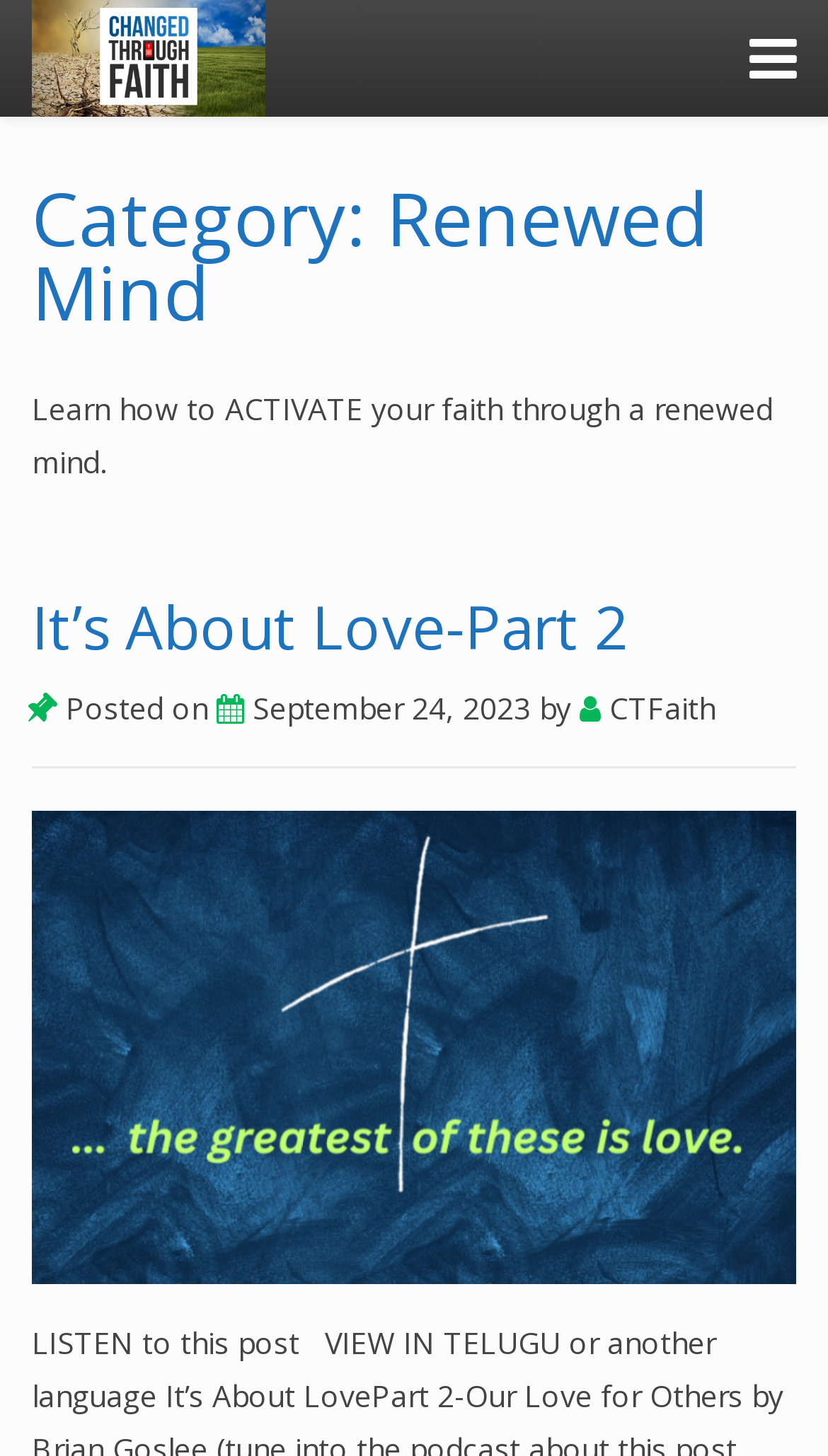Based on the element description: "September 24, 2023", identify the bounding box coordinates for this UI element. The coordinates must be four float numbers between 0 and 1, listed as [left, top, right, bottom].

[0.262, 0.473, 0.651, 0.5]